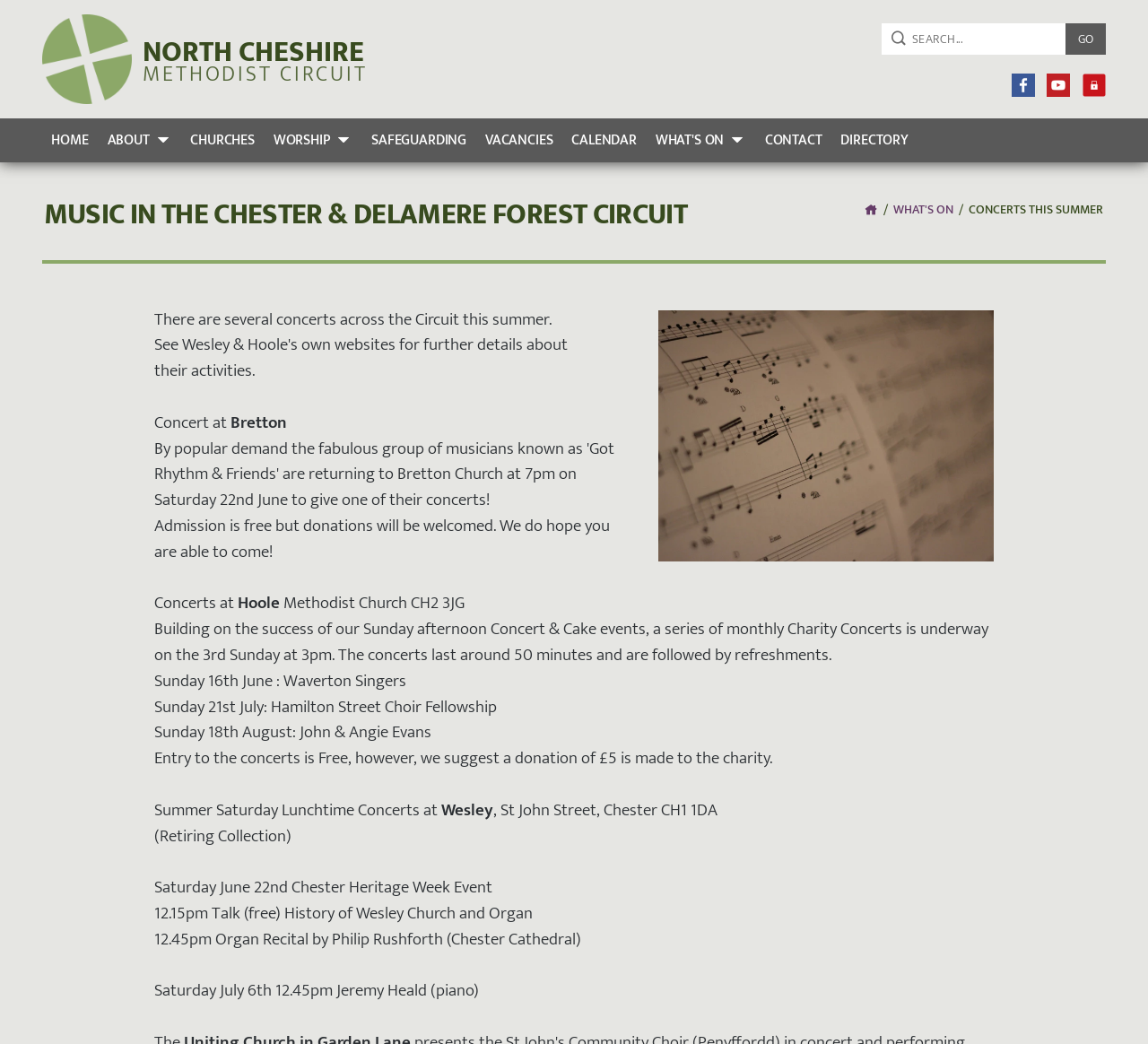Using the provided description alt="sheet music entertainment", find the bounding box coordinates for the UI element. Provide the coordinates in (top-left x, top-left y, bottom-right x, bottom-right y) format, ensuring all values are between 0 and 1.

[0.573, 0.297, 0.866, 0.538]